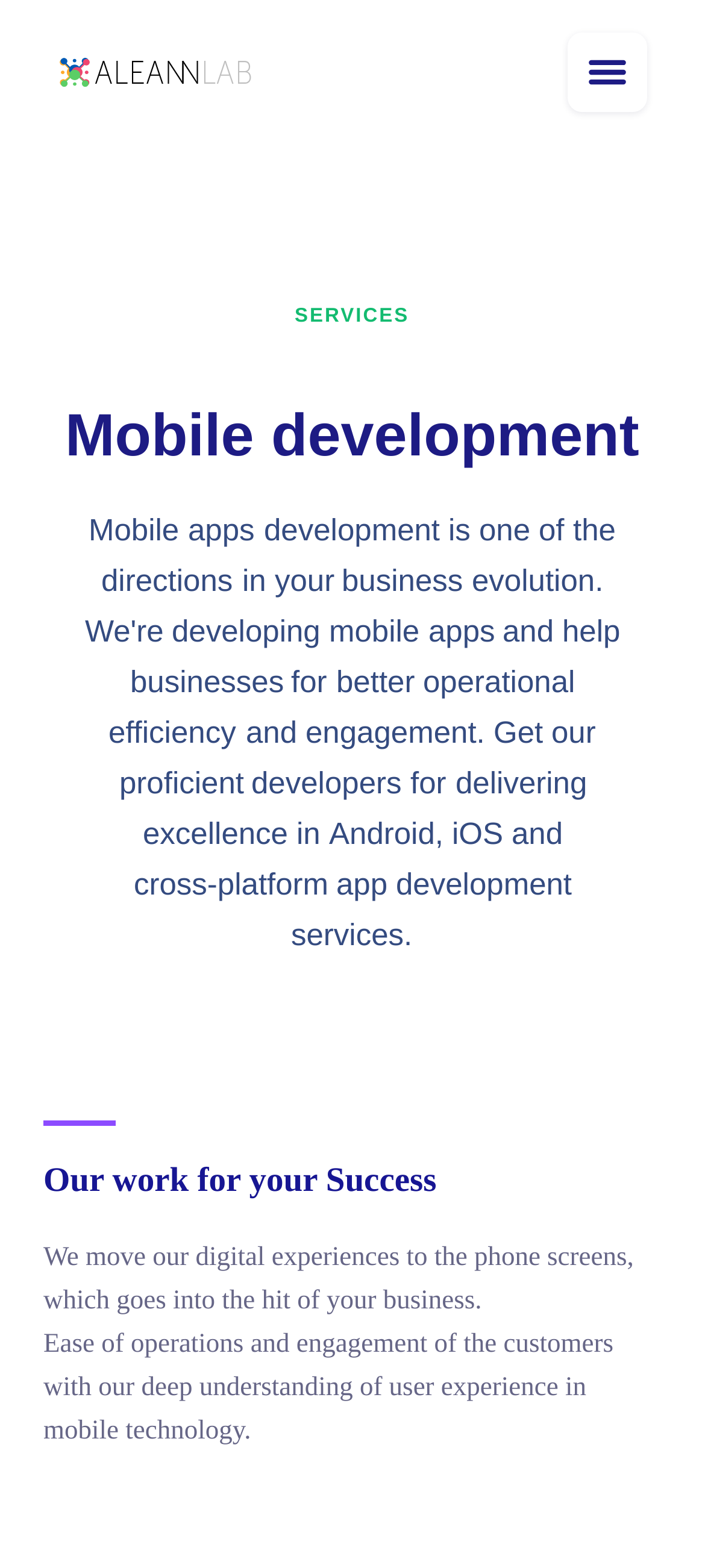Predict the bounding box coordinates of the UI element that matches this description: "alt="AleannLab logo"". The coordinates should be in the format [left, top, right, bottom] with each value between 0 and 1.

[0.083, 0.037, 0.355, 0.055]